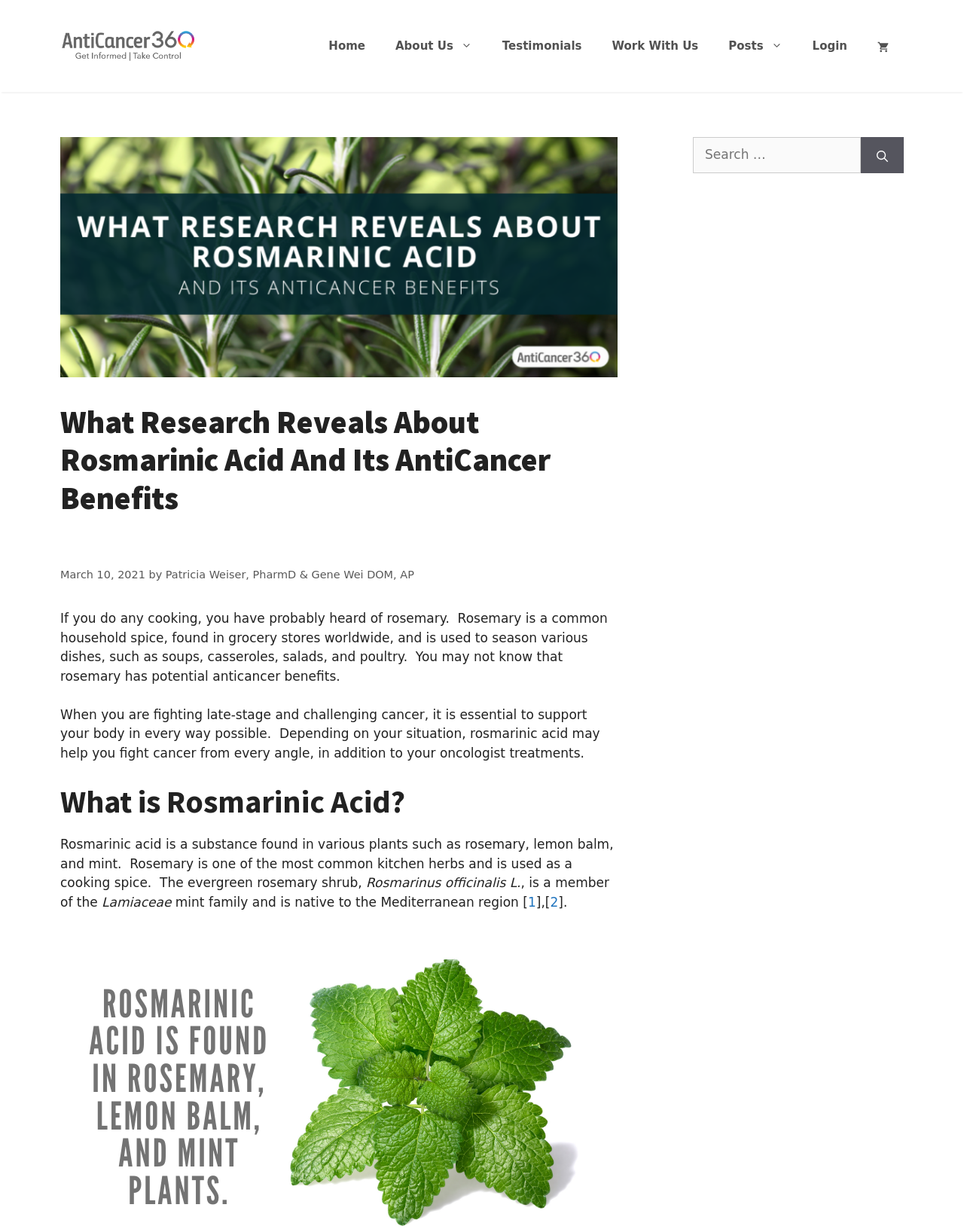For the given element description About Us, determine the bounding box coordinates of the UI element. The coordinates should follow the format (top-left x, top-left y, bottom-right x, bottom-right y) and be within the range of 0 to 1.

[0.395, 0.019, 0.505, 0.056]